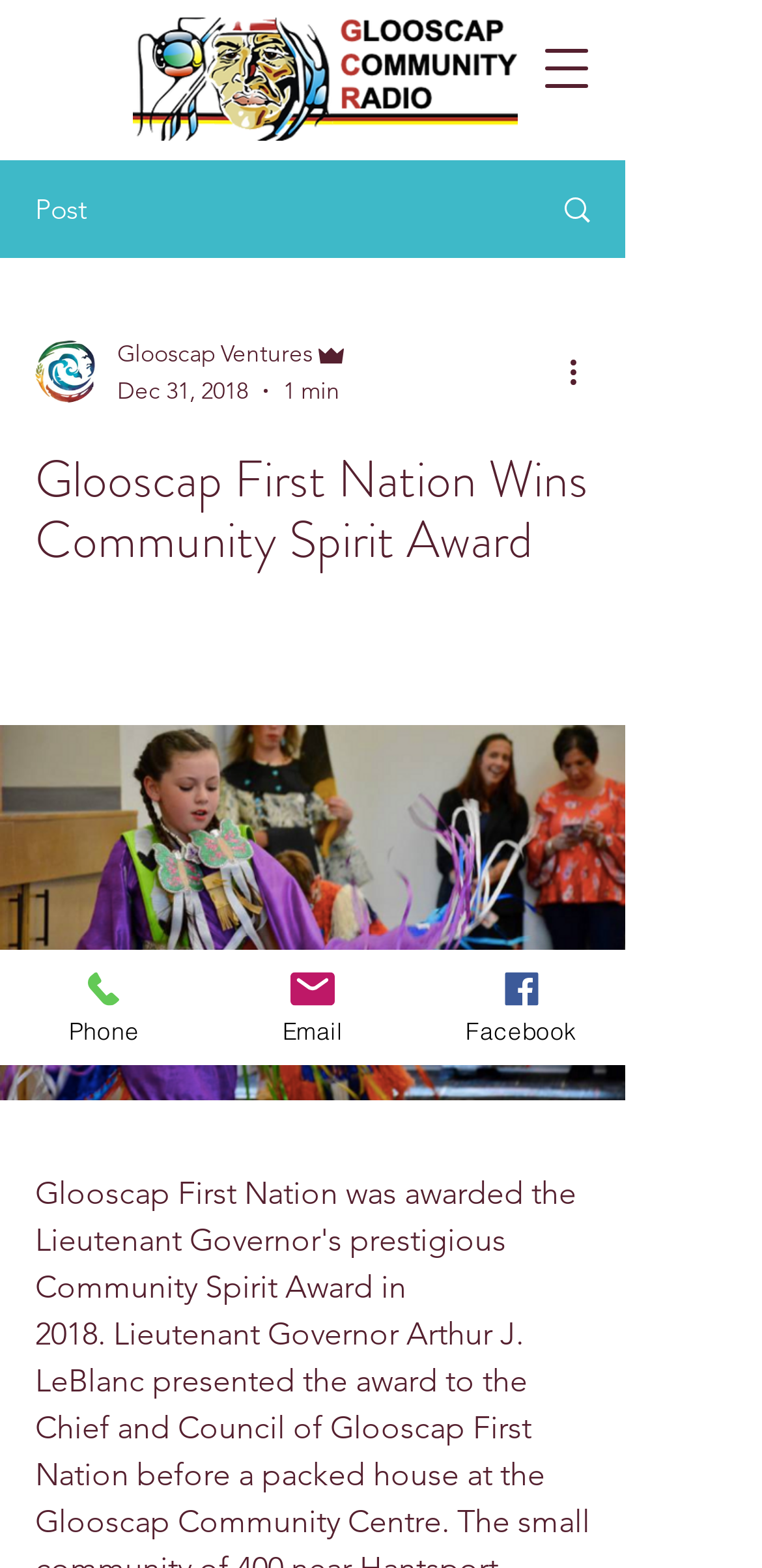How many social media links are available on the webpage?
Using the information presented in the image, please offer a detailed response to the question.

The answer can be found by examining the link elements on the webpage. There is only one social media link, which is 'Facebook', and it is accompanied by an image element. There are no other social media links visible on the webpage.